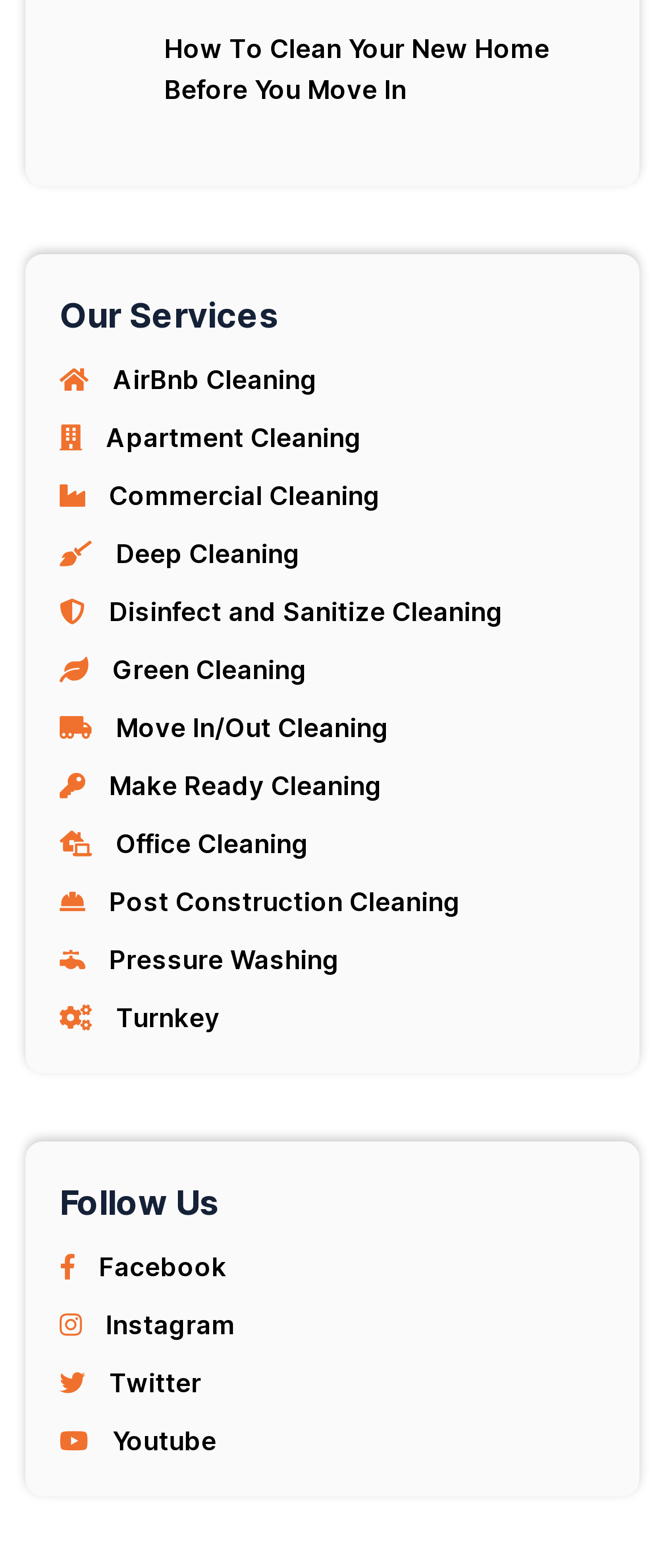Please identify the coordinates of the bounding box that should be clicked to fulfill this instruction: "View AirBnb Cleaning services".

[0.09, 0.232, 0.477, 0.253]